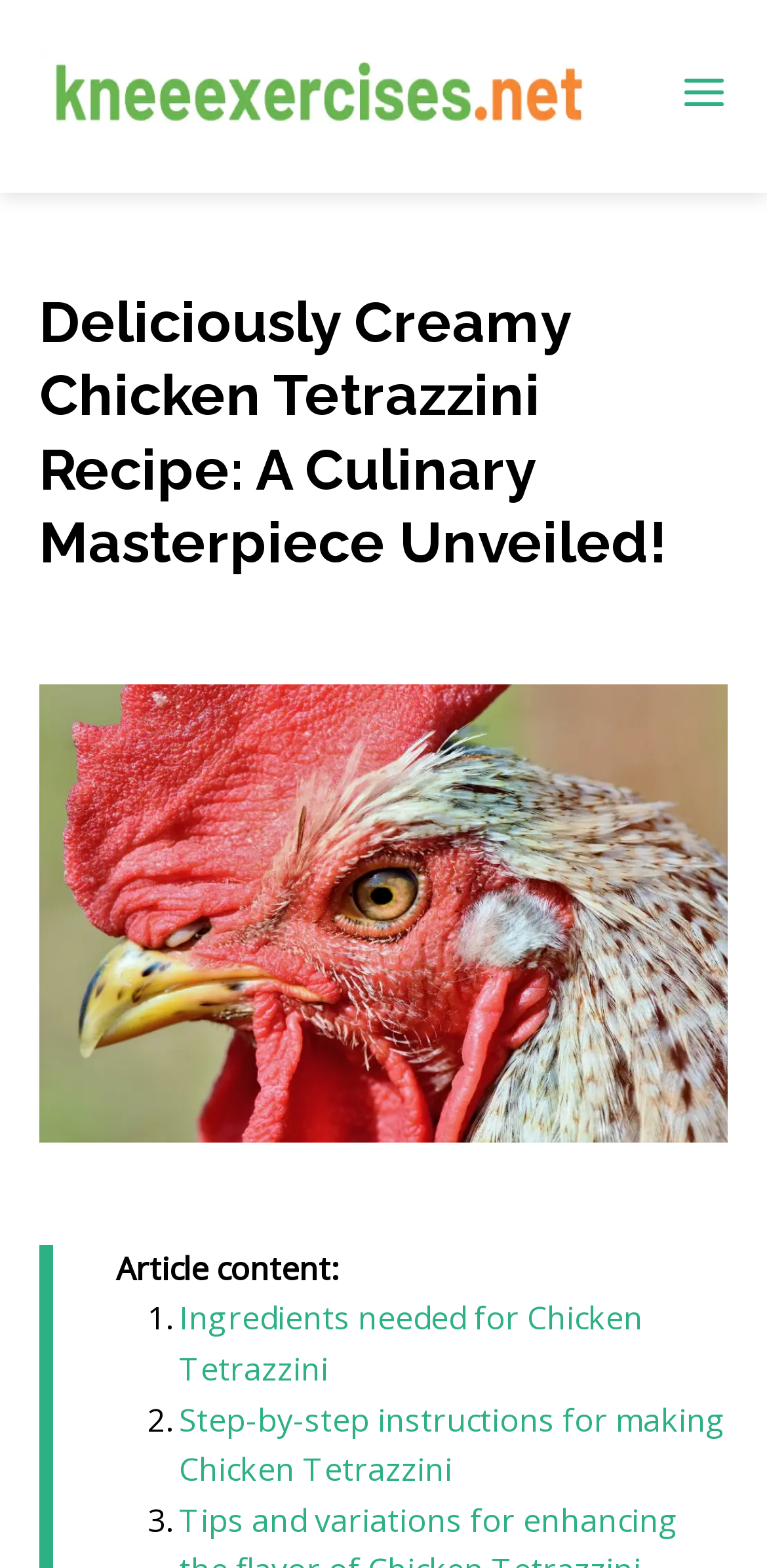Provide a one-word or short-phrase answer to the question:
What is the purpose of the webpage?

To provide a recipe